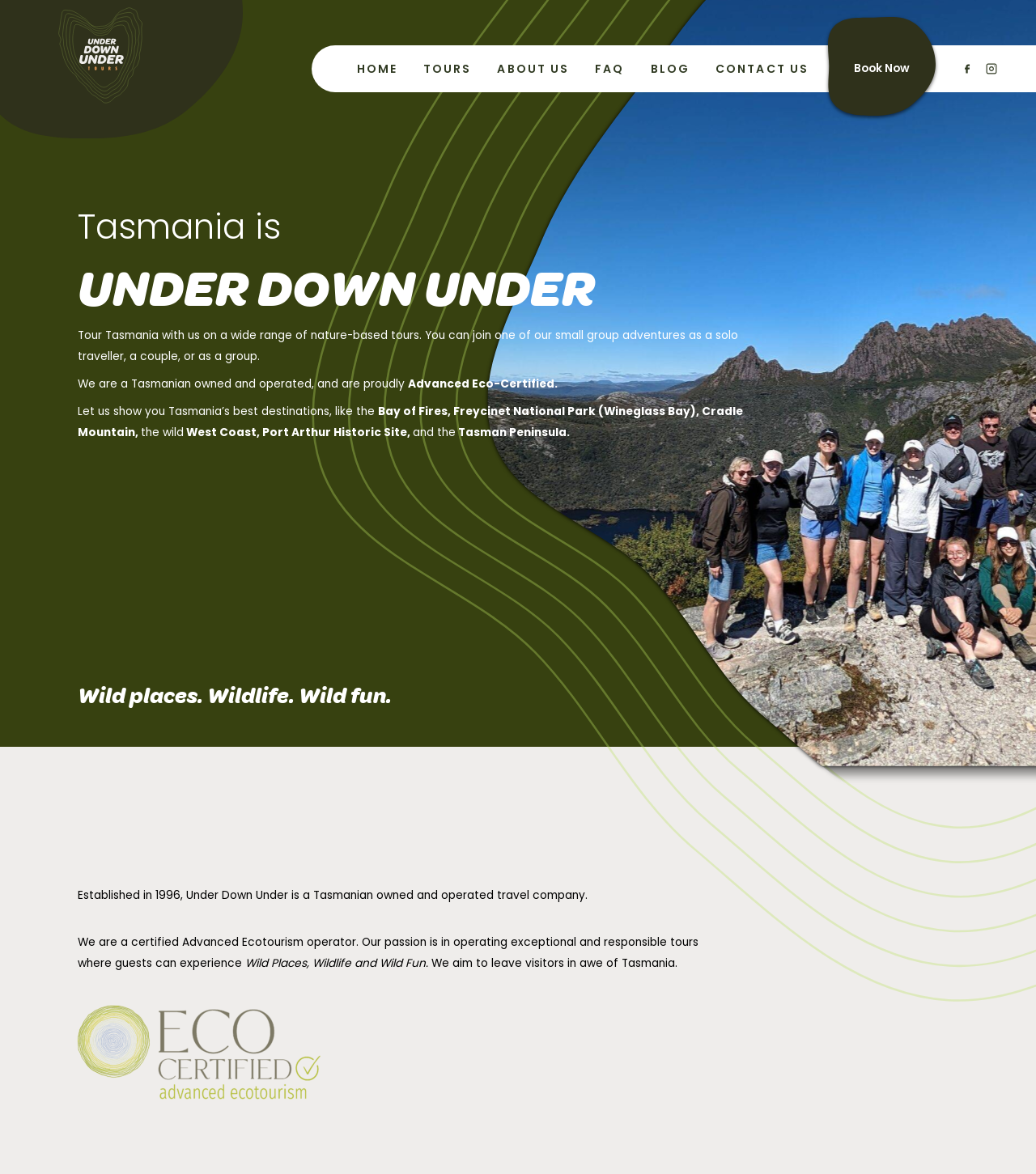Provide the bounding box coordinates for the UI element described in this sentence: "parent_node: HOME aria-label="brand logo"". The coordinates should be four float values between 0 and 1, i.e., [left, top, right, bottom].

[0.0, 0.0, 0.234, 0.118]